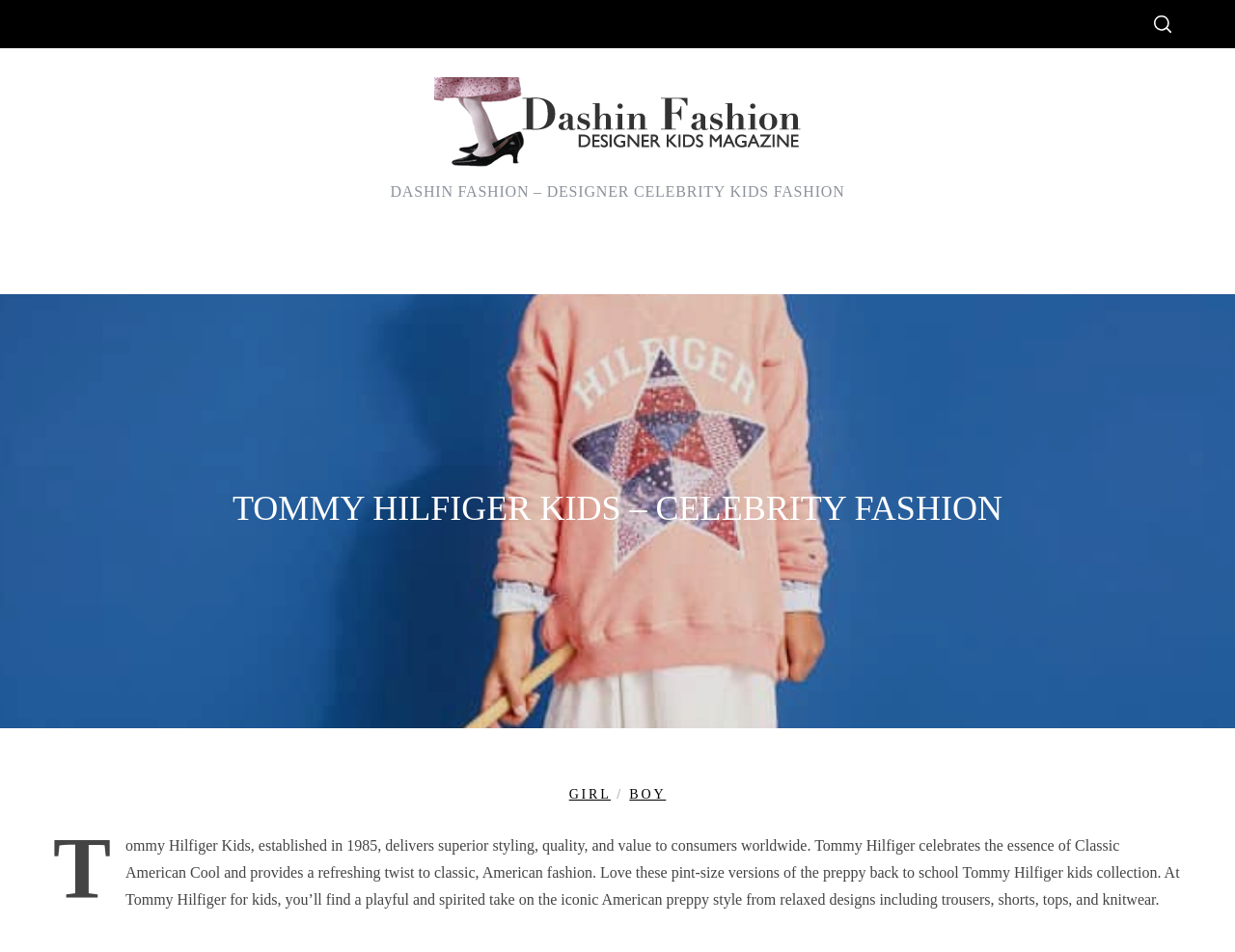Could you highlight the region that needs to be clicked to execute the instruction: "Follow the 'AI' link"?

None